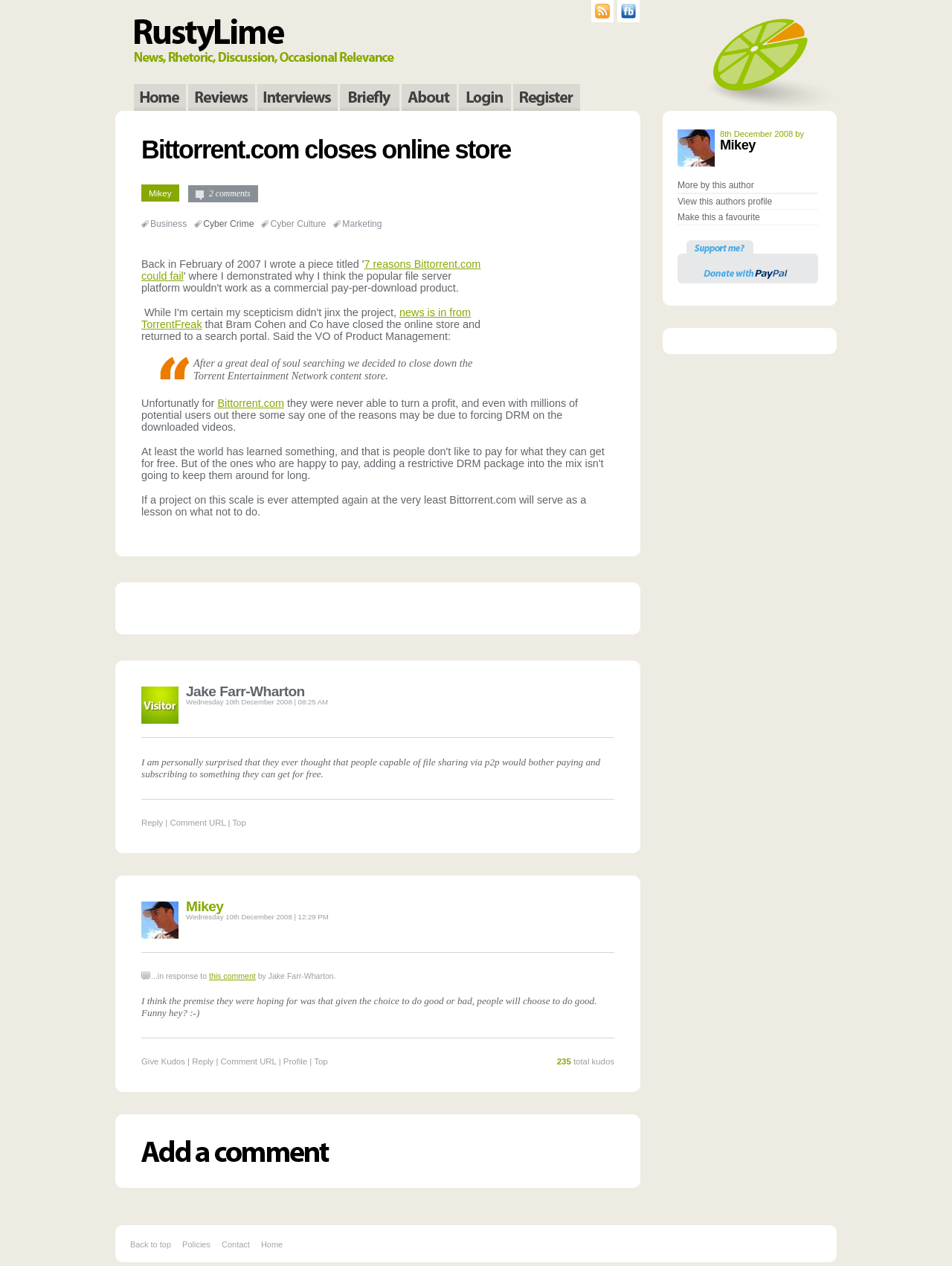Provide a brief response to the question below using one word or phrase:
What is the purpose of the 'Reply' link?

To respond to a comment